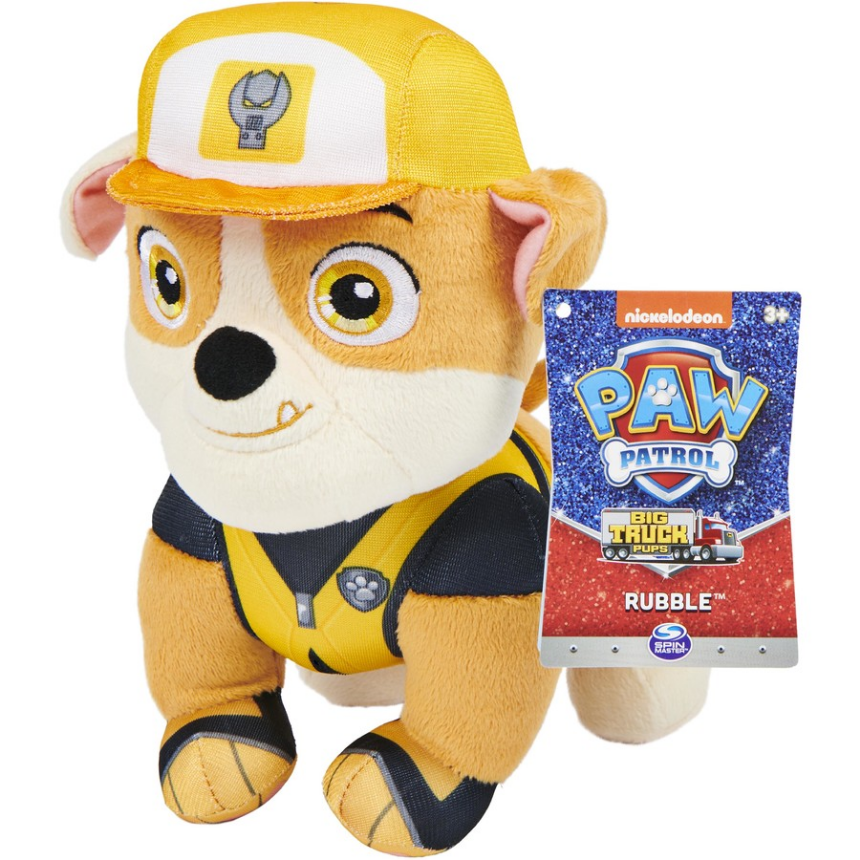Respond to the following question with a brief word or phrase:
What does the plush toy represent?

A beloved character